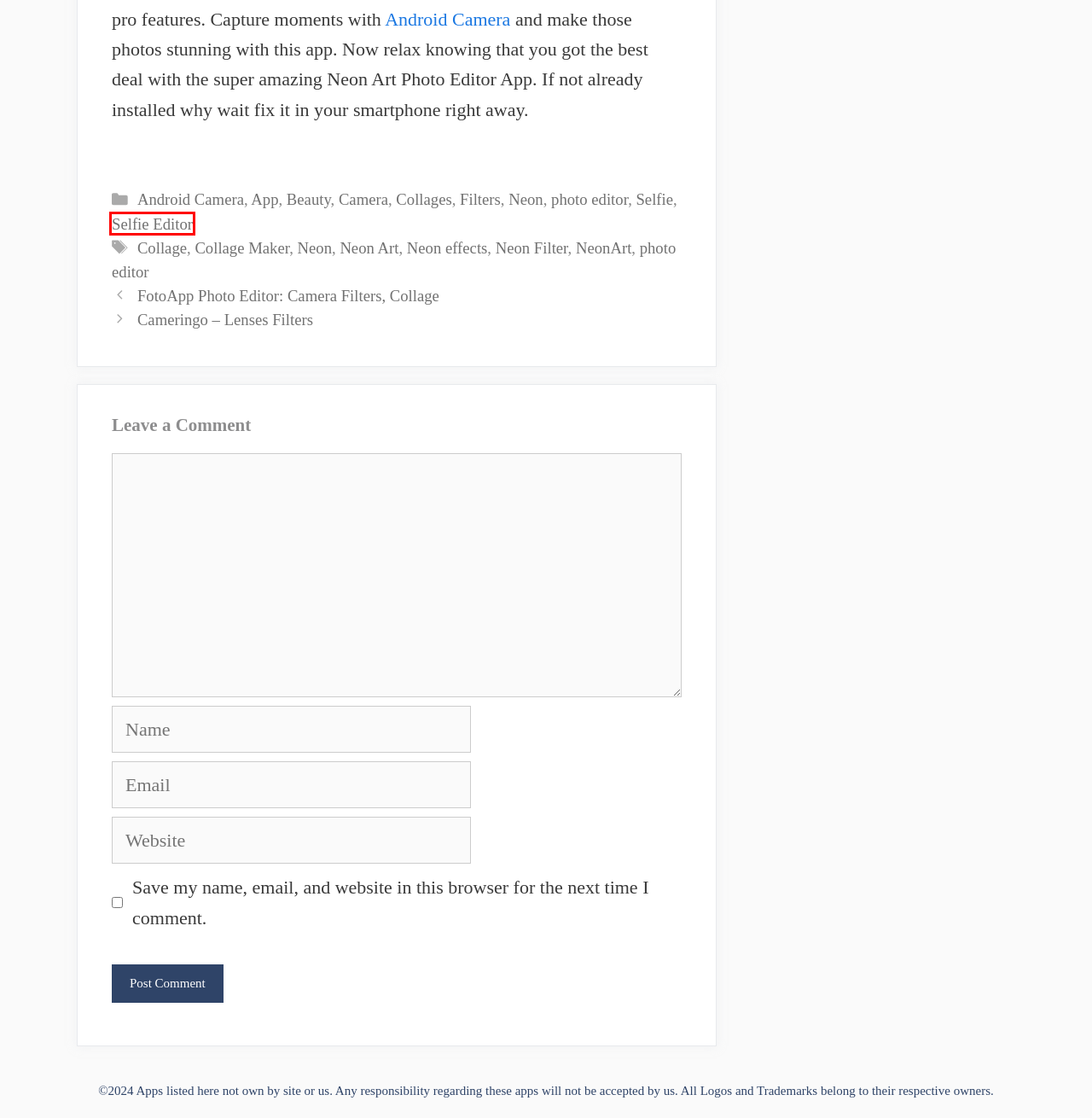Given a screenshot of a webpage with a red rectangle bounding box around a UI element, select the best matching webpage description for the new webpage that appears after clicking the highlighted element. The candidate descriptions are:
A. Selfie Editor Archives - Android Camera
B. Neon Filter Archives - Android Camera
C. Neon effects Archives - Android Camera
D. Neon Art Archives - Android Camera
E. Neon Archives - Android Camera
F. Collage Archives - Android Camera
G. Collage Maker Archives - Android Camera
H. photo editor Archives - Android Camera

A